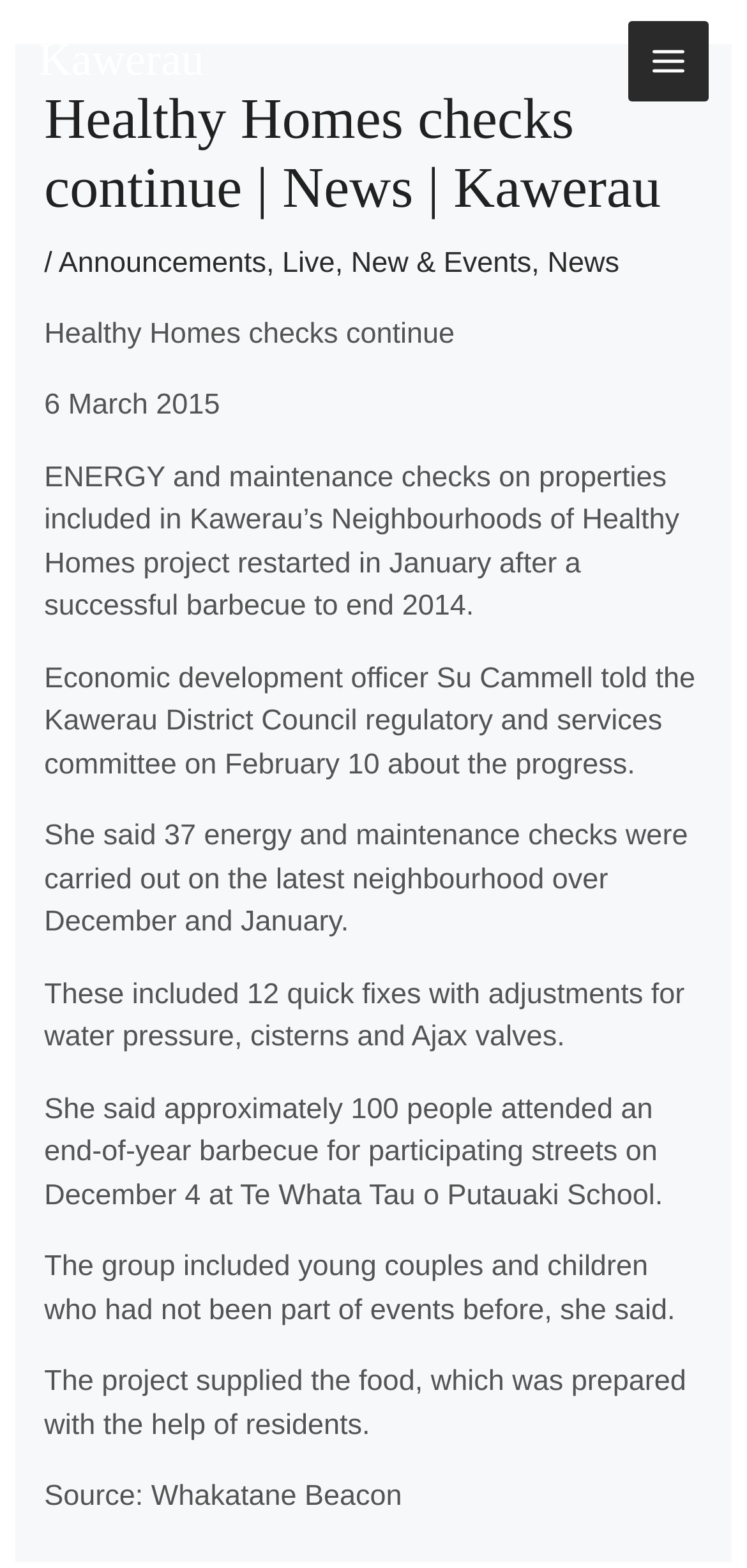Given the element description, predict the bounding box coordinates in the format (top-left x, top-left y, bottom-right x, bottom-right y). Make sure all values are between 0 and 1. Here is the element description: Main Menu

[0.84, 0.013, 0.949, 0.065]